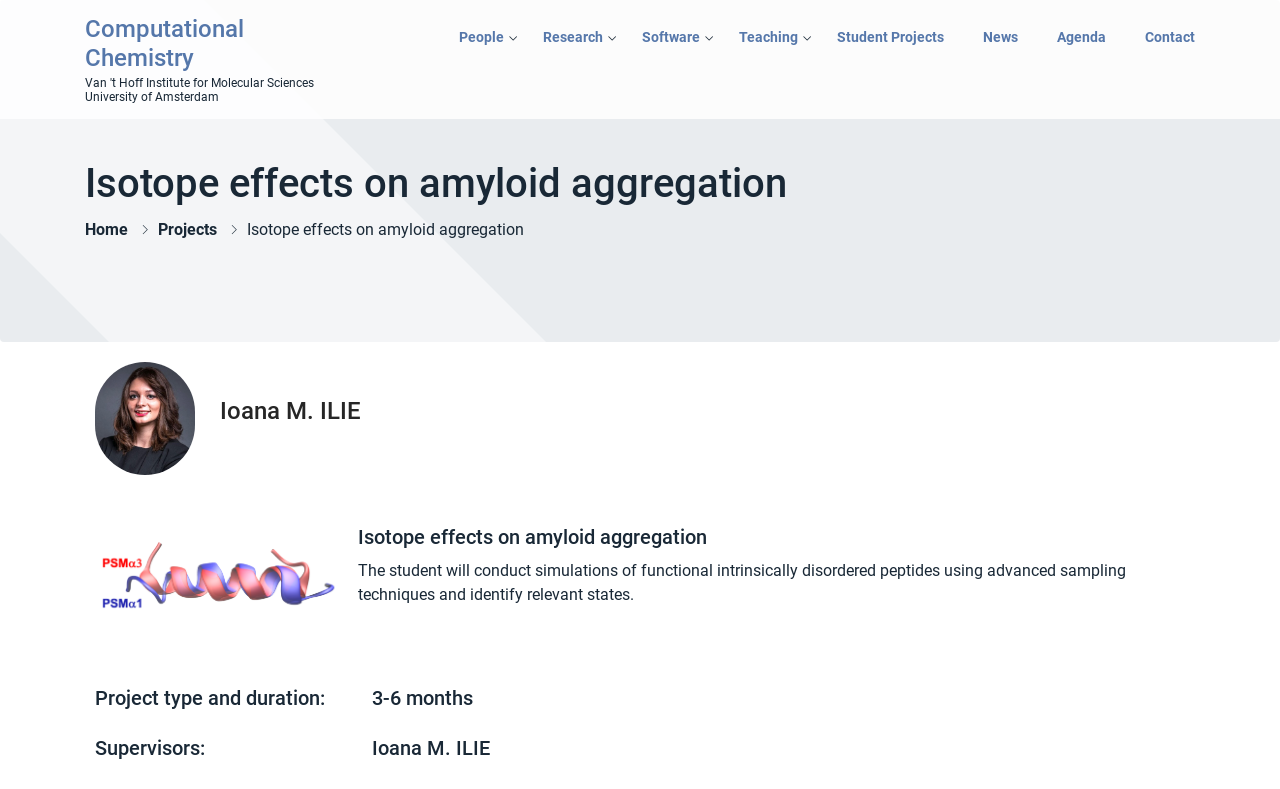Find the bounding box coordinates for the HTML element described in this sentence: "People". Provide the coordinates as four float numbers between 0 and 1, in the format [left, top, right, bottom].

[0.359, 0.028, 0.394, 0.067]